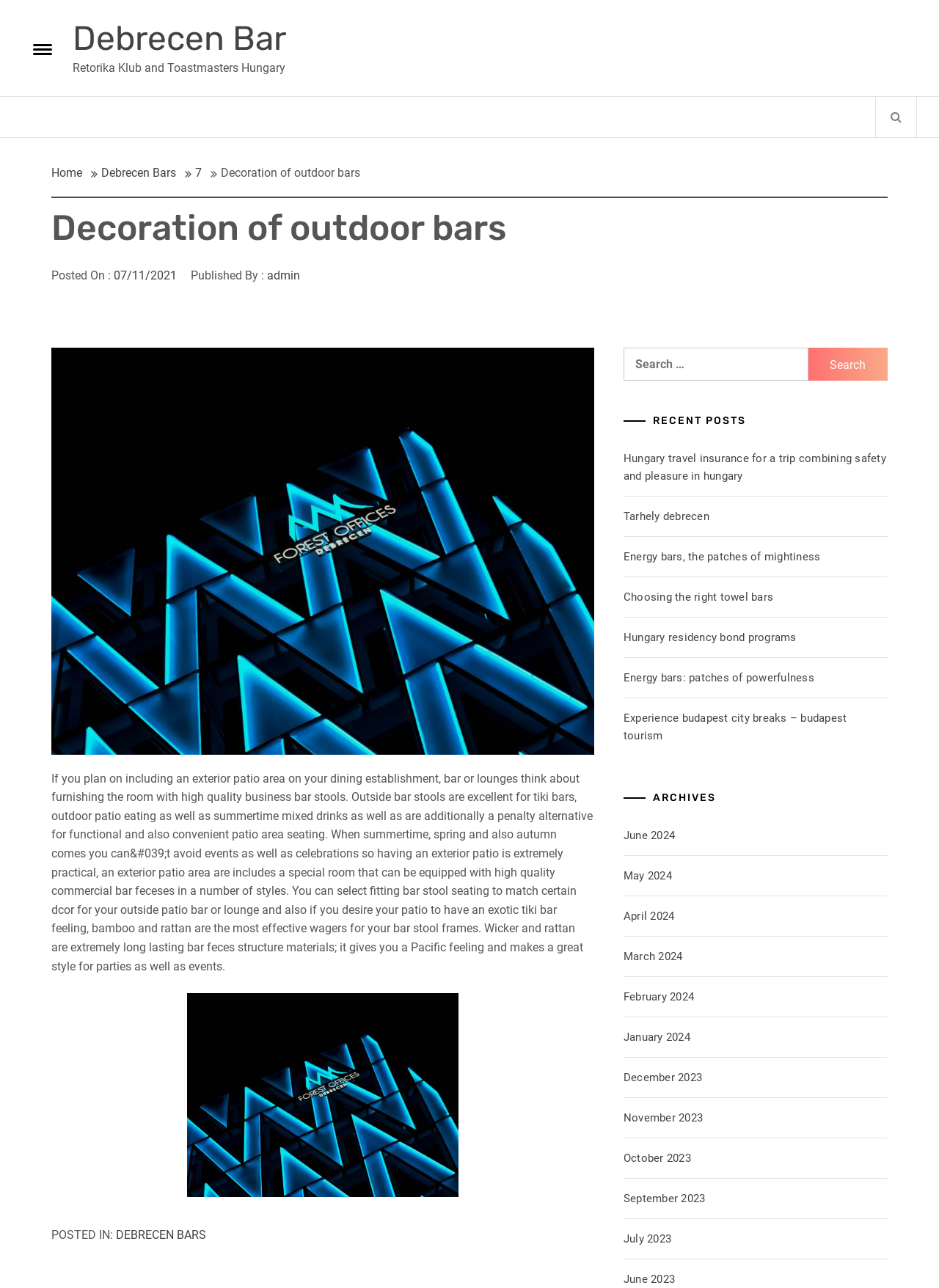Given the description Debrecen Bar, predict the bounding box coordinates of the UI element. Ensure the coordinates are in the format (top-left x, top-left y, bottom-right x, bottom-right y) and all values are between 0 and 1.

[0.077, 0.014, 0.305, 0.046]